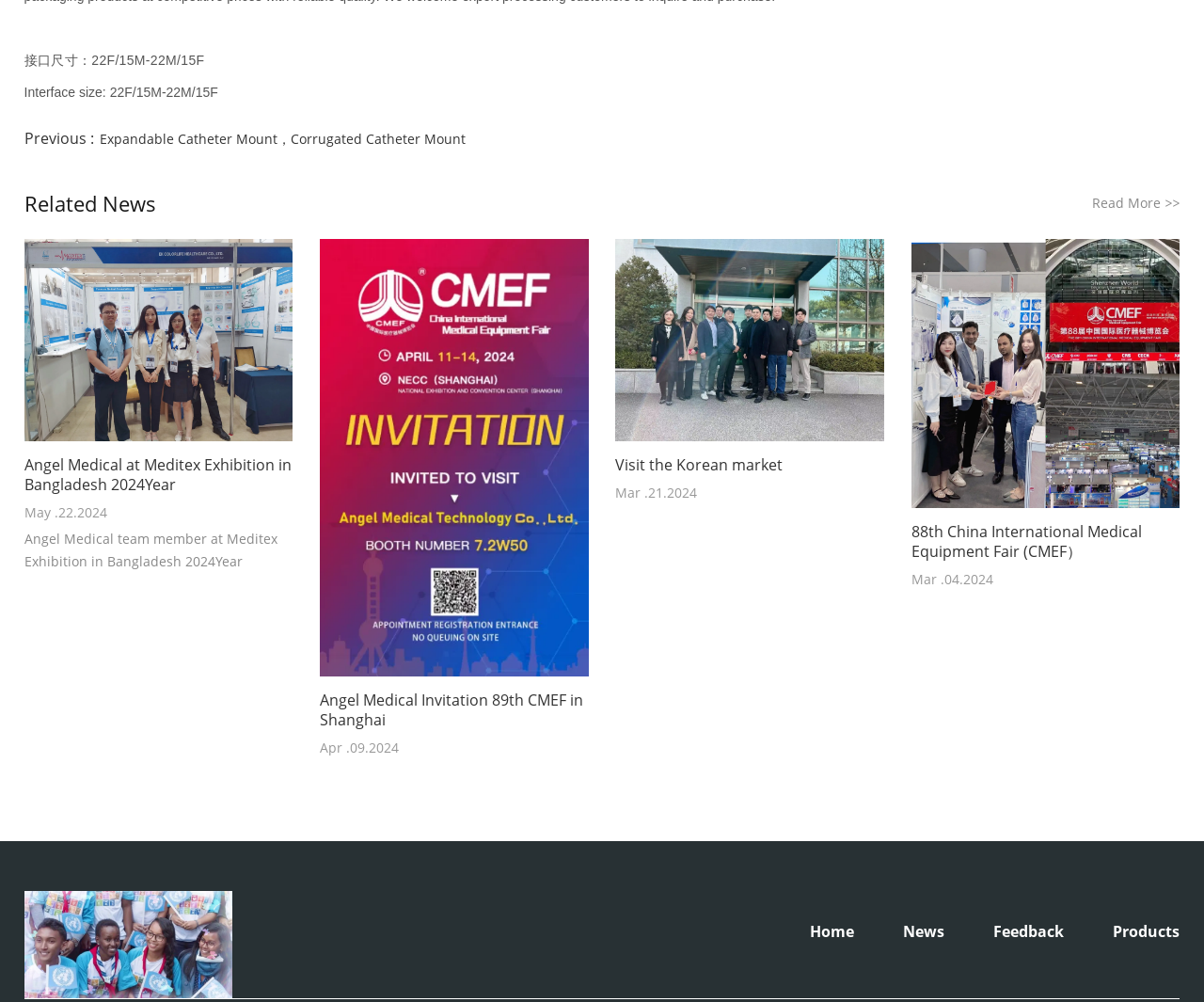Determine the bounding box coordinates for the region that must be clicked to execute the following instruction: "View news about Angel Medical at Meditex Exhibition in Bangladesh 2024".

[0.02, 0.239, 0.243, 0.44]